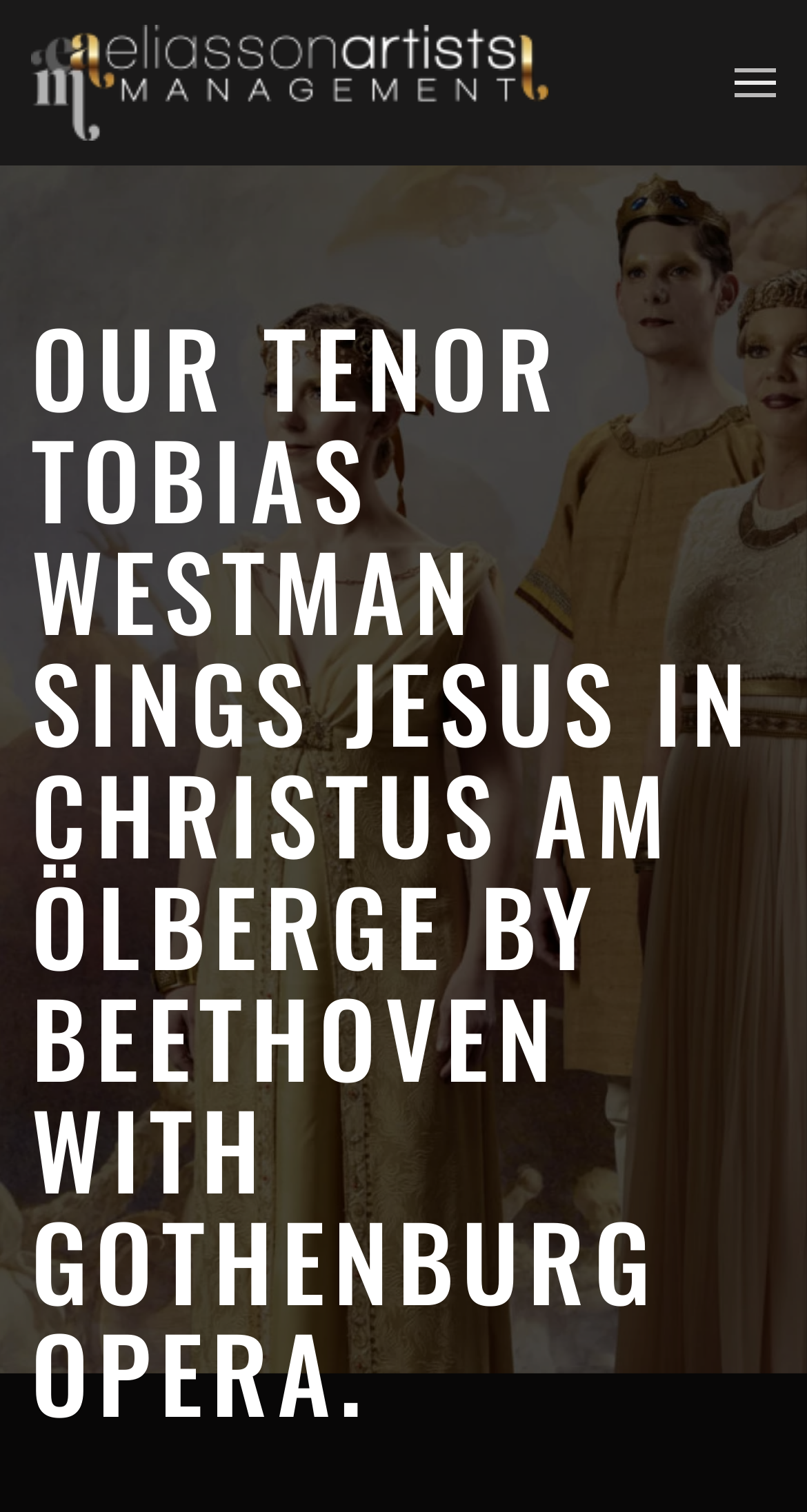What is the main title displayed on this webpage?

OUR TENOR TOBIAS WESTMAN SINGS JESUS IN CHRISTUS AM ÖLBERGE BY BEETHOVEN WITH GOTHENBURG OPERA.